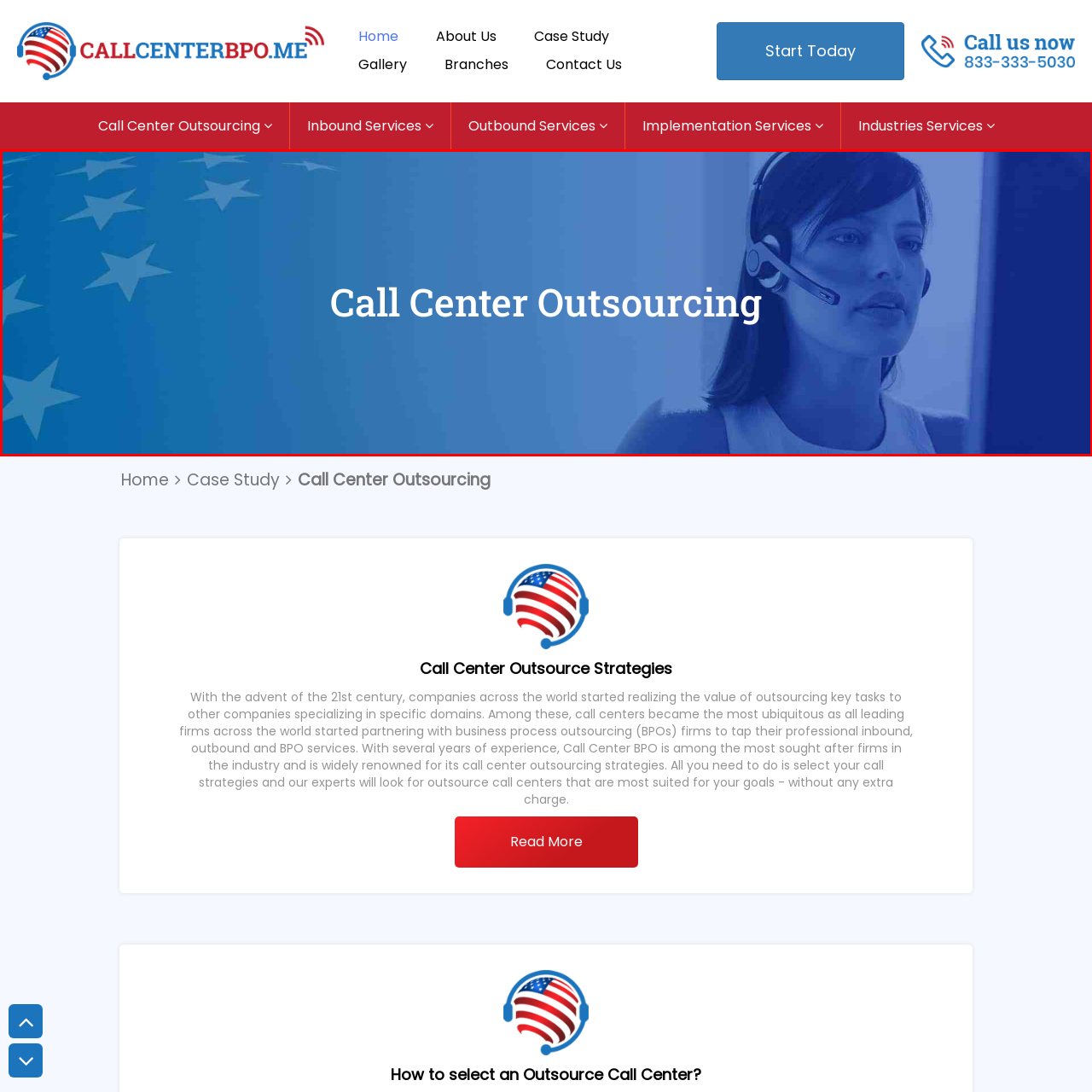Refer to the image contained within the red box, What is the representative wearing?
 Provide your response as a single word or phrase.

A headset